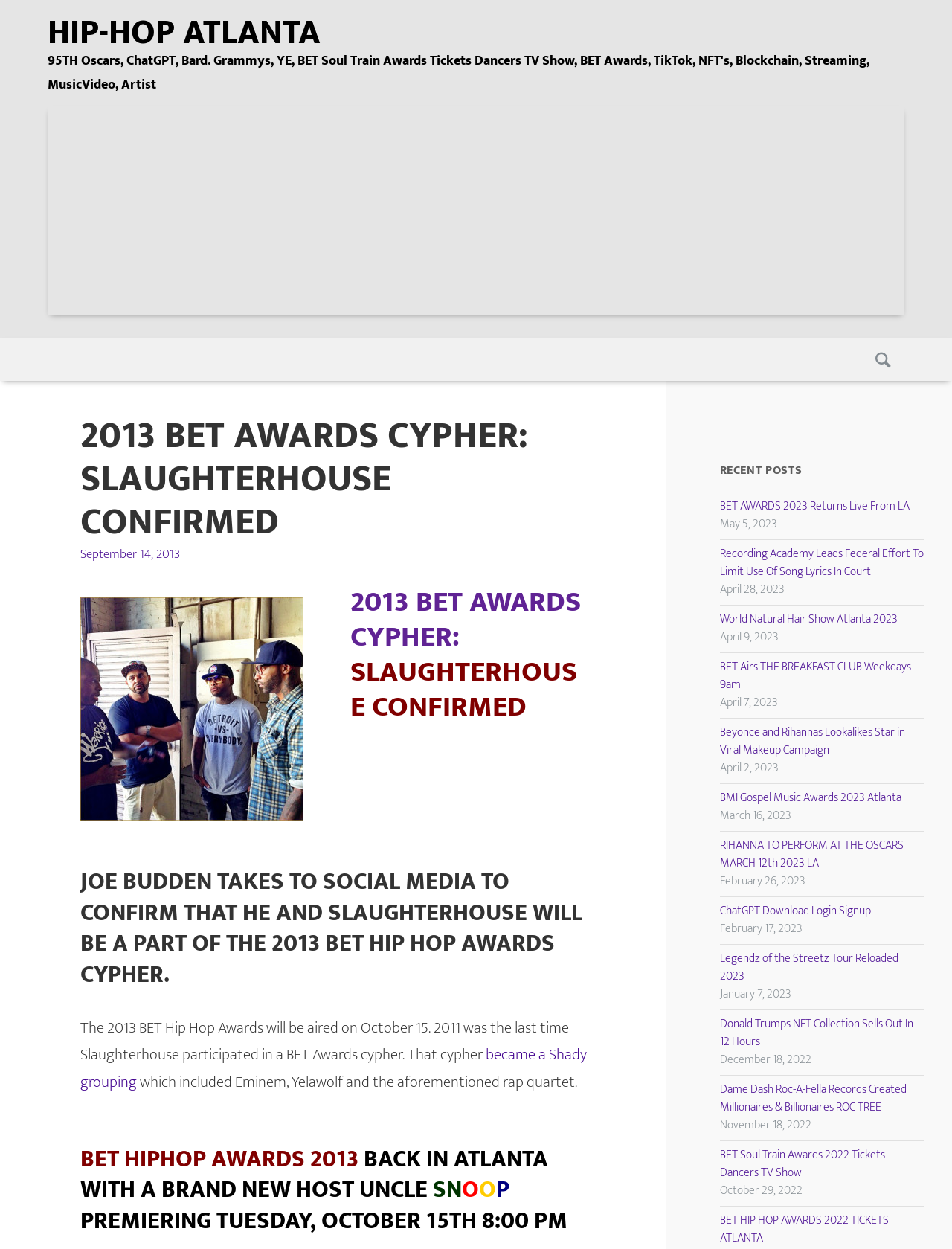Please determine the bounding box coordinates of the element to click in order to execute the following instruction: "Learn more about the 2013 BET Hip Hop Awards". The coordinates should be four float numbers between 0 and 1, specified as [left, top, right, bottom].

[0.085, 0.916, 0.621, 0.99]